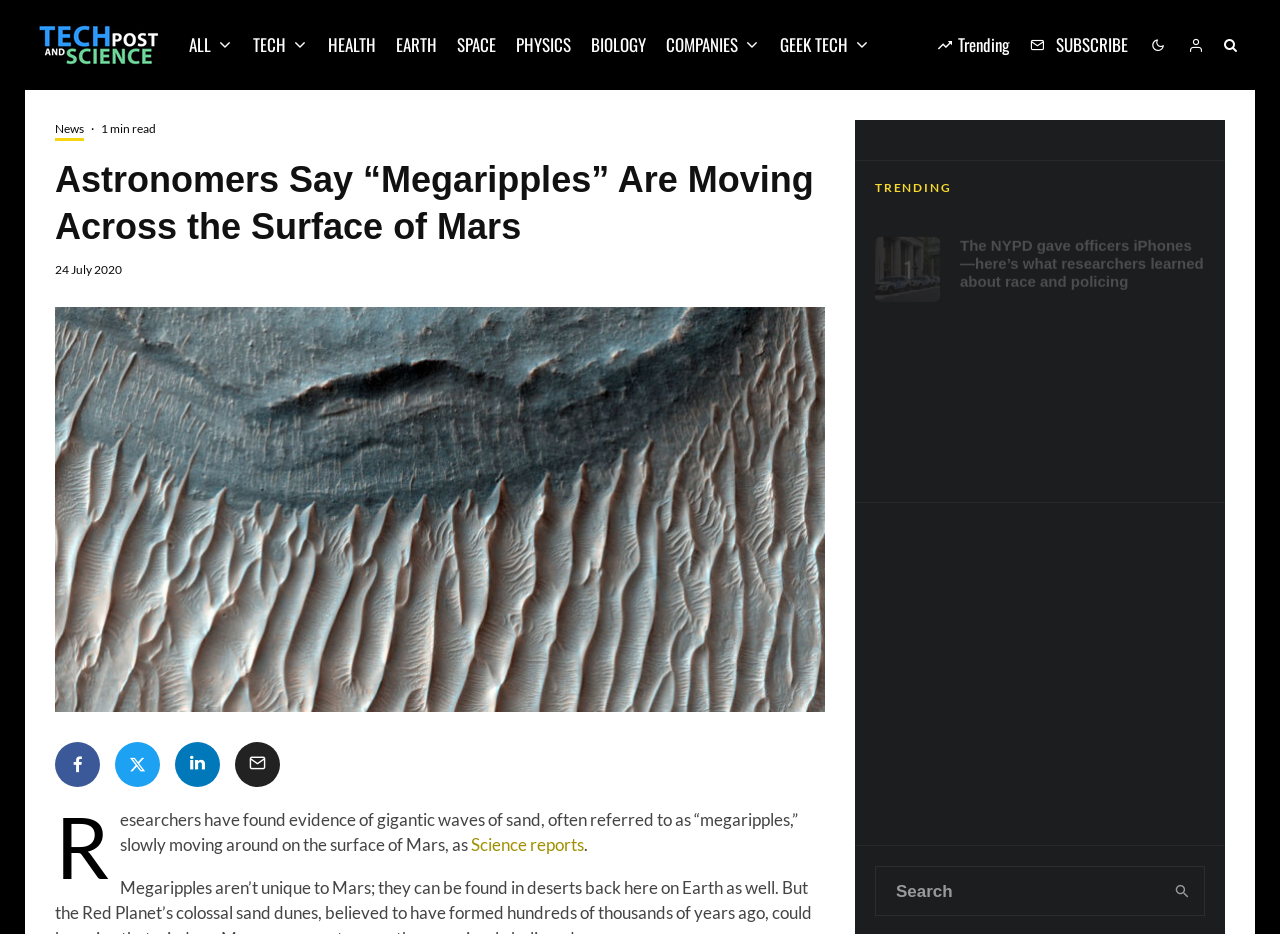Provide a thorough summary of the webpage.

The webpage is an article from Tech and Science Post, with the title "Astronomers Say “Megaripples” Are Moving Across the Surface of Mars". At the top, there are several links to different categories, including ALL, TECH, HEALTH, EARTH, SPACE, PHYSICS, BIOLOGY, COMPANIES, and GEEK TECH, as well as a trending section and a subscribe button.

Below the title, there is a brief summary of the article, which discusses researchers finding evidence of gigantic waves of sand, referred to as "megaripples", moving across the surface of Mars. The article cites Science reports as the source.

On the right side of the article, there are social media sharing links, including Share, Tweet, and Email. Below the article, there is a trending section with three articles, each with a heading, a brief summary, and an image. The articles are about the NYPD giving officers iPhones, AI potentially destroying the world, and mass incarceration worsening gun violence in Black communities.

At the bottom of the page, there is a search form with a search button.